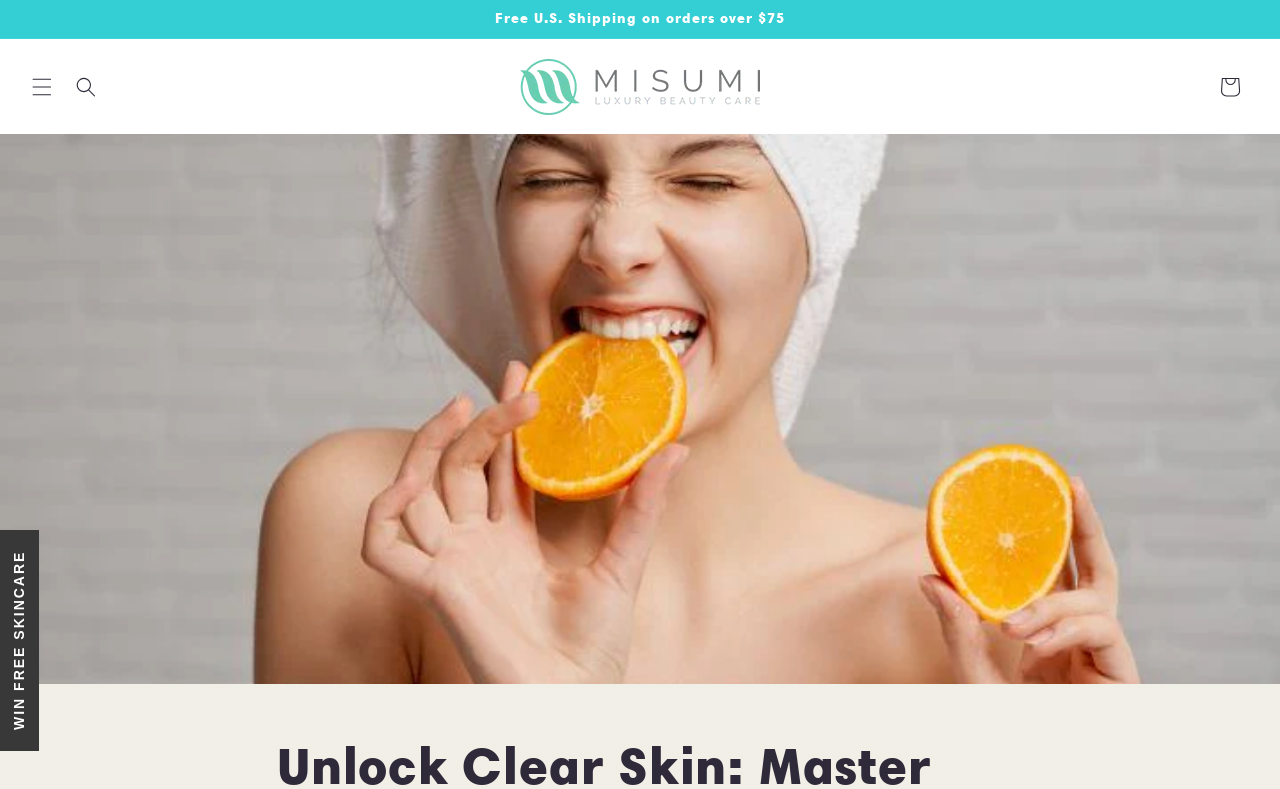Generate the text of the webpage's primary heading.

Unlock Clear Skin: Master the Benefits of Orange Face Wash!